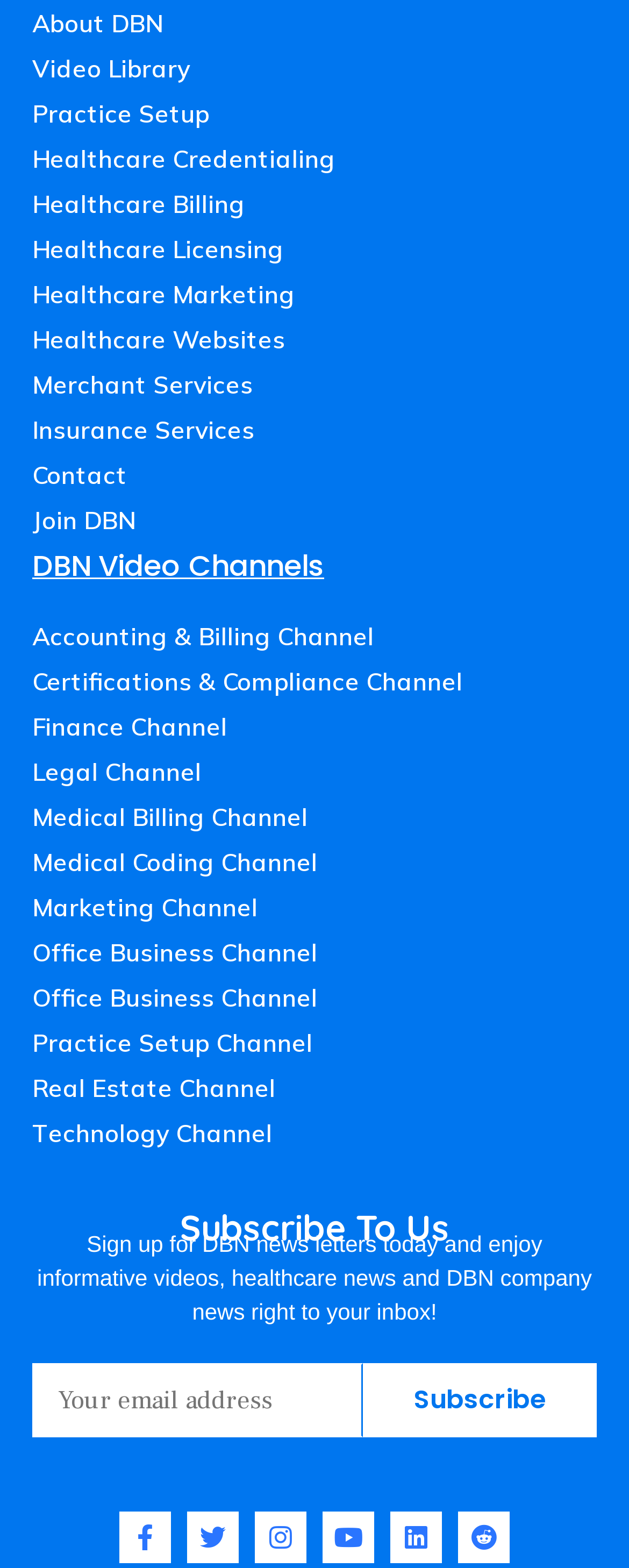Give a one-word or short phrase answer to this question: 
What is the call-to-action button?

Subscribe